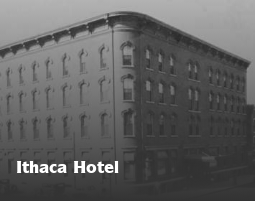Respond to the following question using a concise word or phrase: 
What is the color palette of the image?

Muted